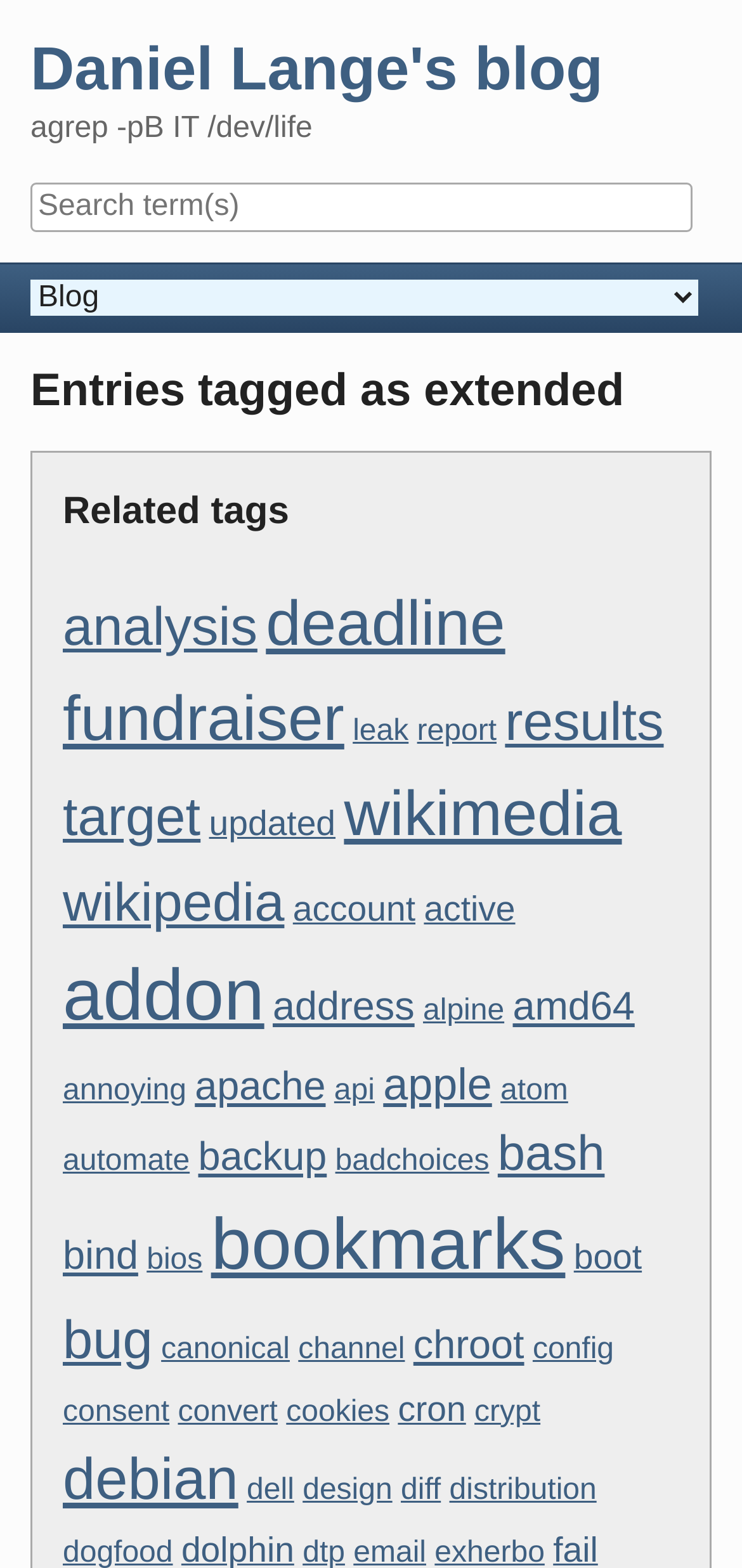Please give a one-word or short phrase response to the following question: 
What is the text of the first link on the webpage?

agrep -pB IT /dev/life